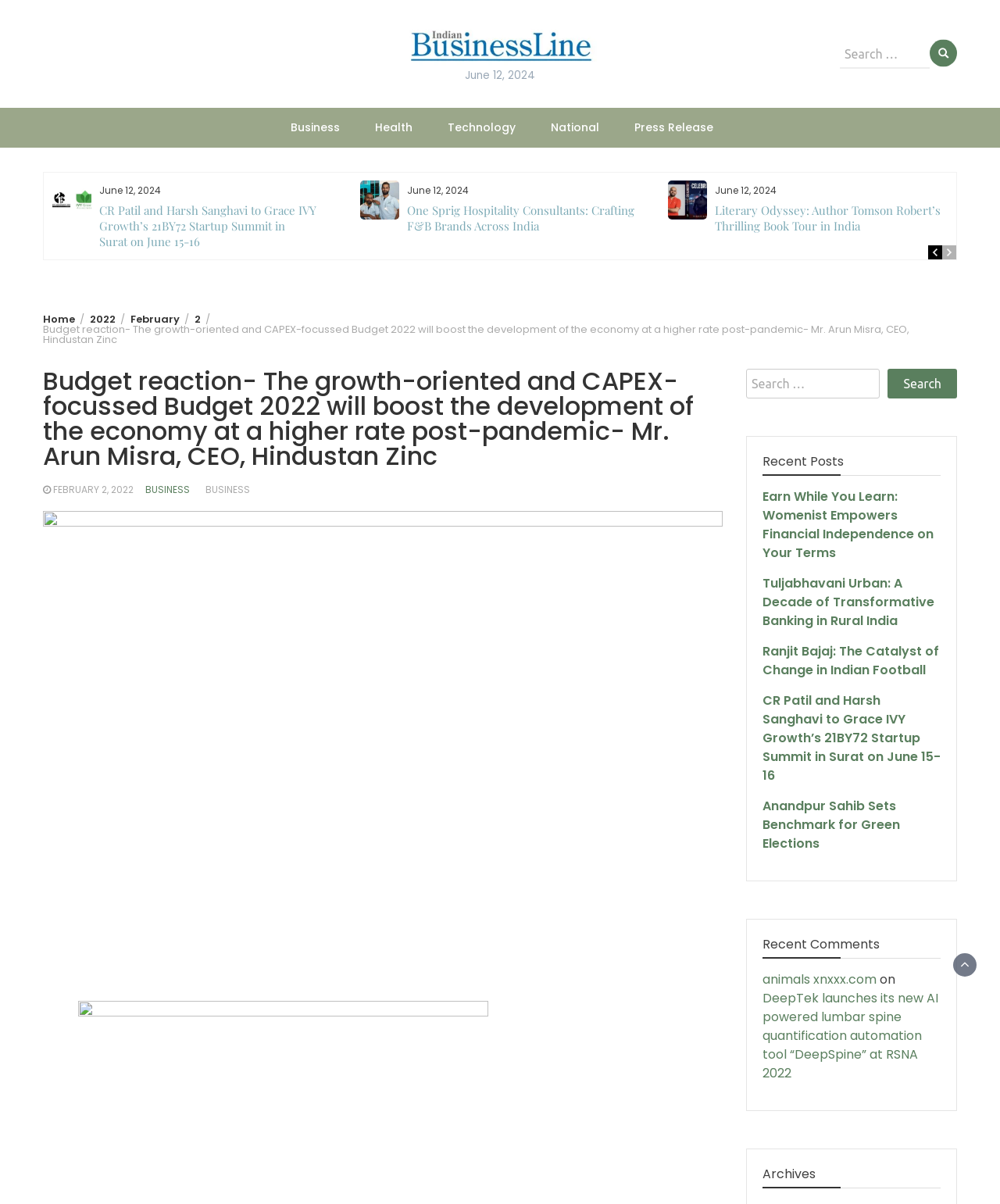For the given element description Technology, determine the bounding box coordinates of the UI element. The coordinates should follow the format (top-left x, top-left y, bottom-right x, bottom-right y) and be within the range of 0 to 1.

[0.432, 0.09, 0.531, 0.123]